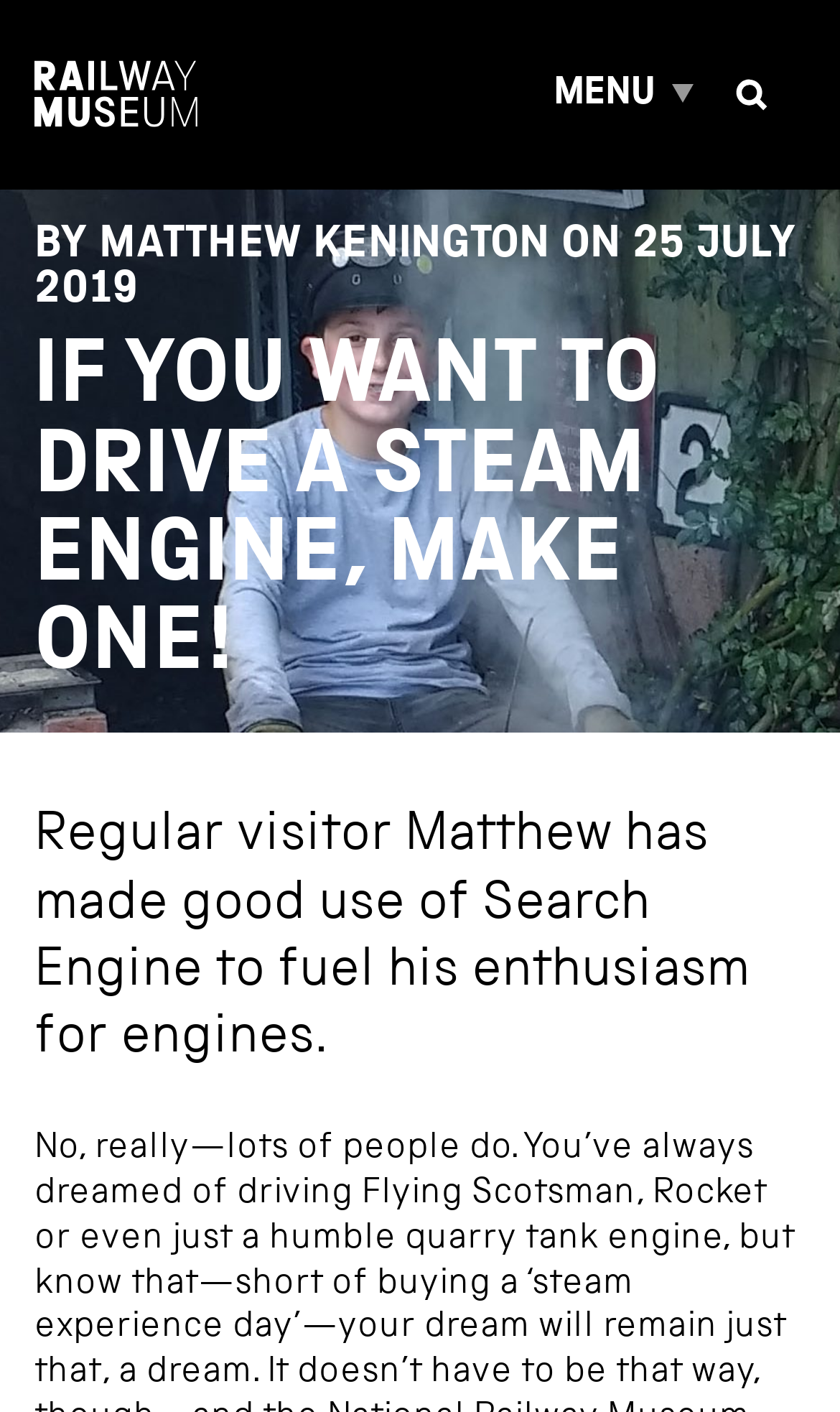What is the function of the 'Open search' link?
Refer to the screenshot and respond with a concise word or phrase.

To open search